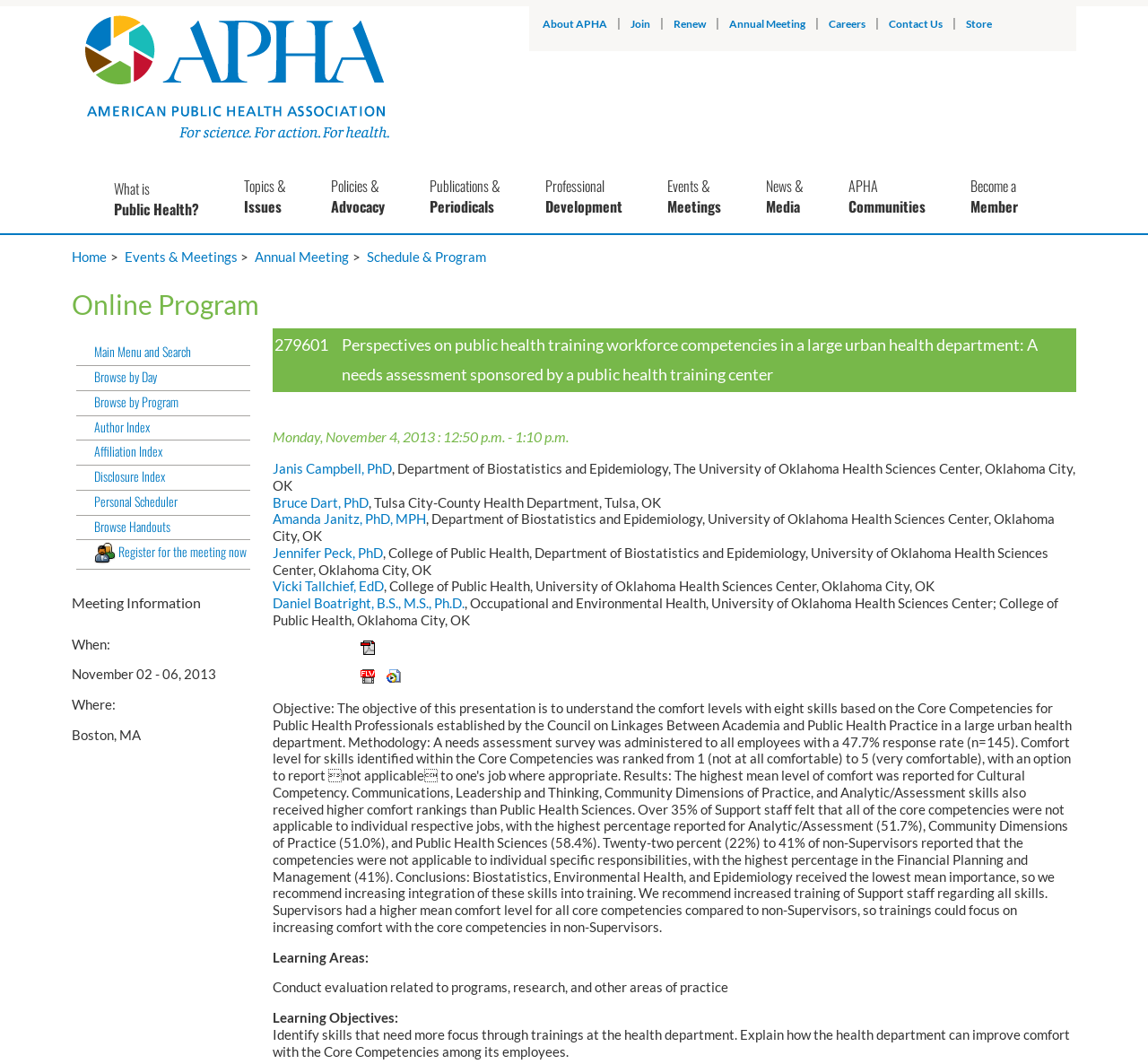Reply to the question below using a single word or brief phrase:
What is the name of the event?

141st APHA Annual Meeting and Exposition